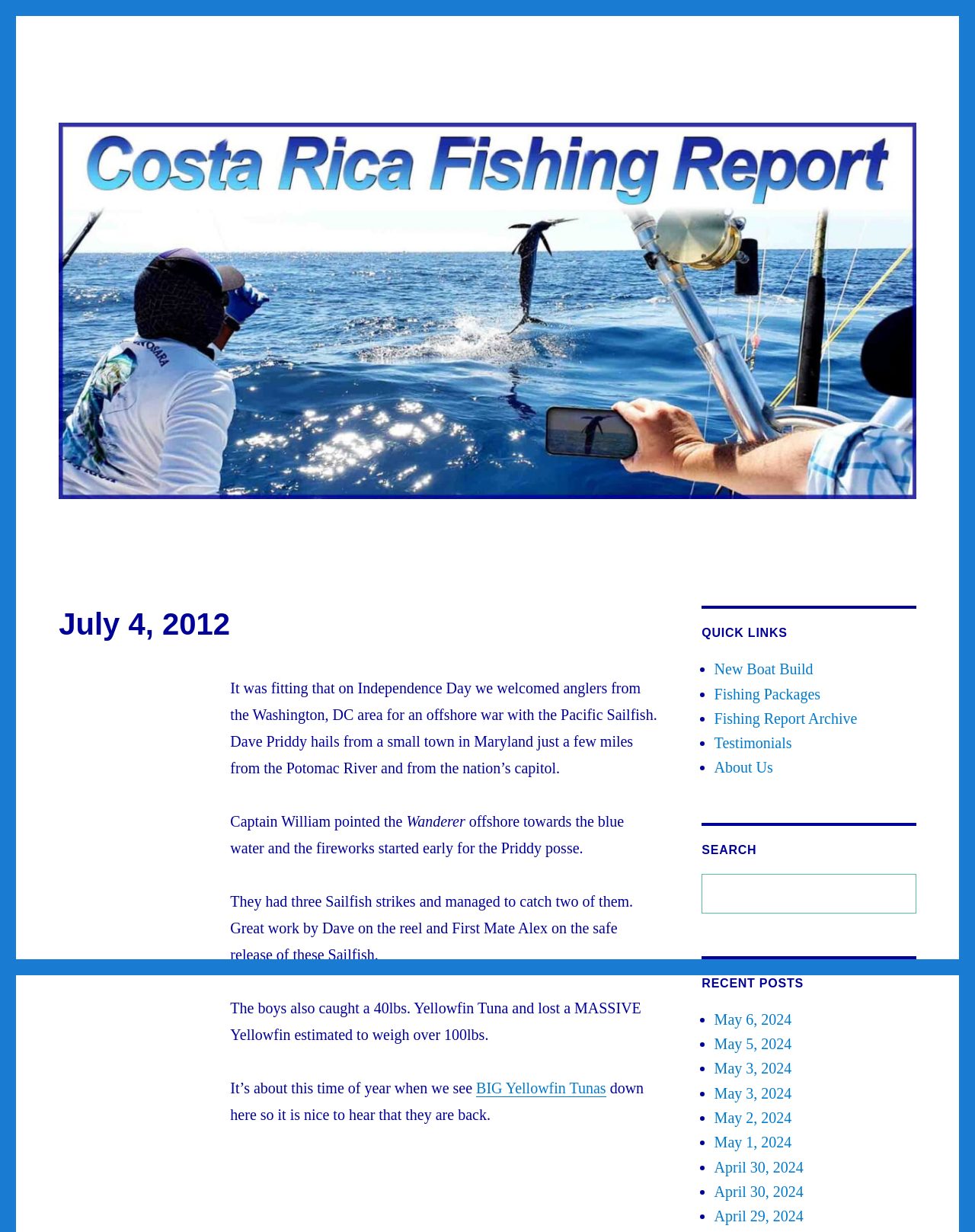What is the date of the fishing report?
Answer the question with as much detail as you can, using the image as a reference.

The date of the fishing report can be found in the heading of the article, which is 'July 4, 2012 | Costa Rica Fishing Report from FishingNosara'.